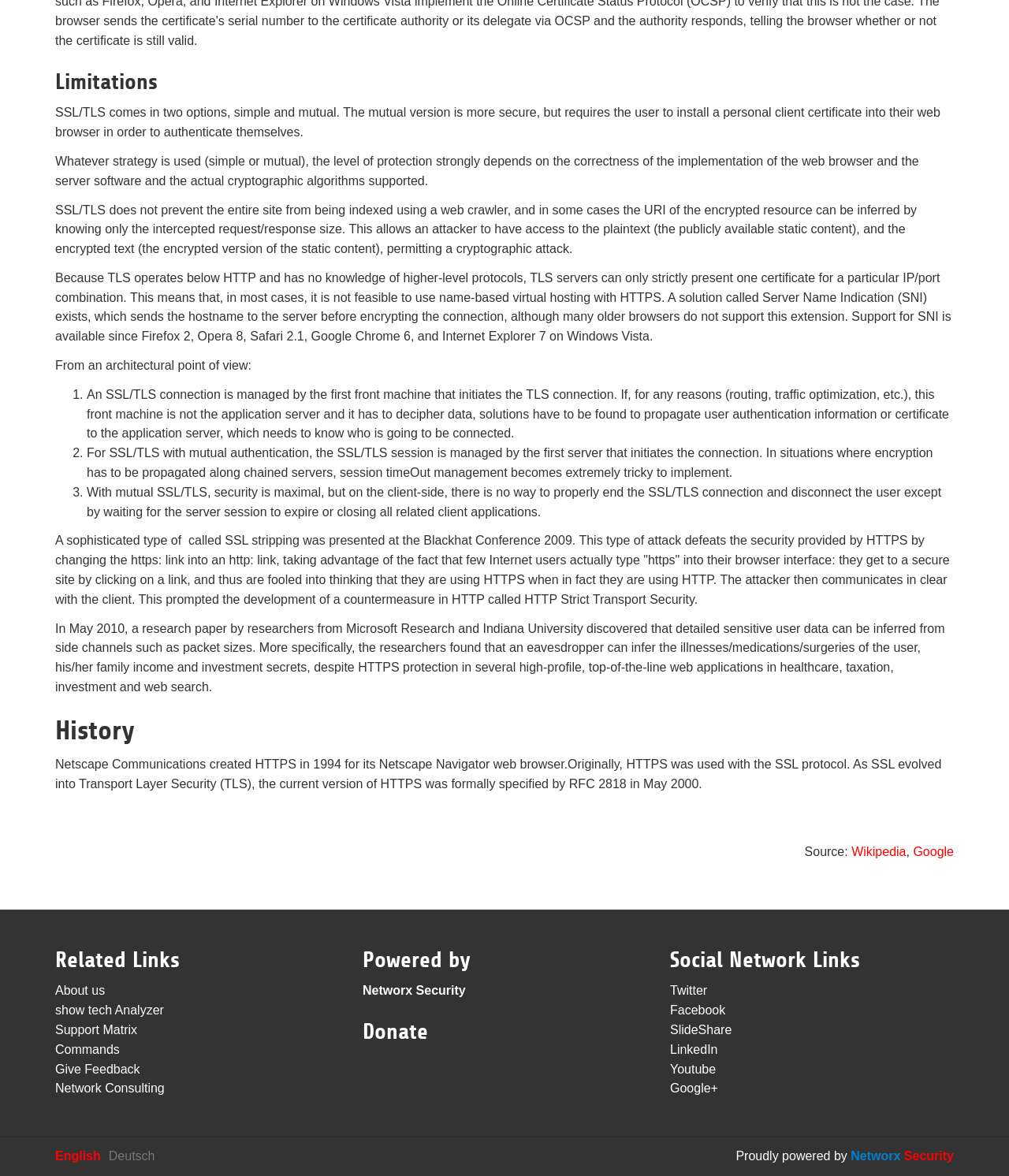Identify the bounding box coordinates of the area that should be clicked in order to complete the given instruction: "Click the 'About us' link". The bounding box coordinates should be four float numbers between 0 and 1, i.e., [left, top, right, bottom].

[0.055, 0.837, 0.104, 0.848]